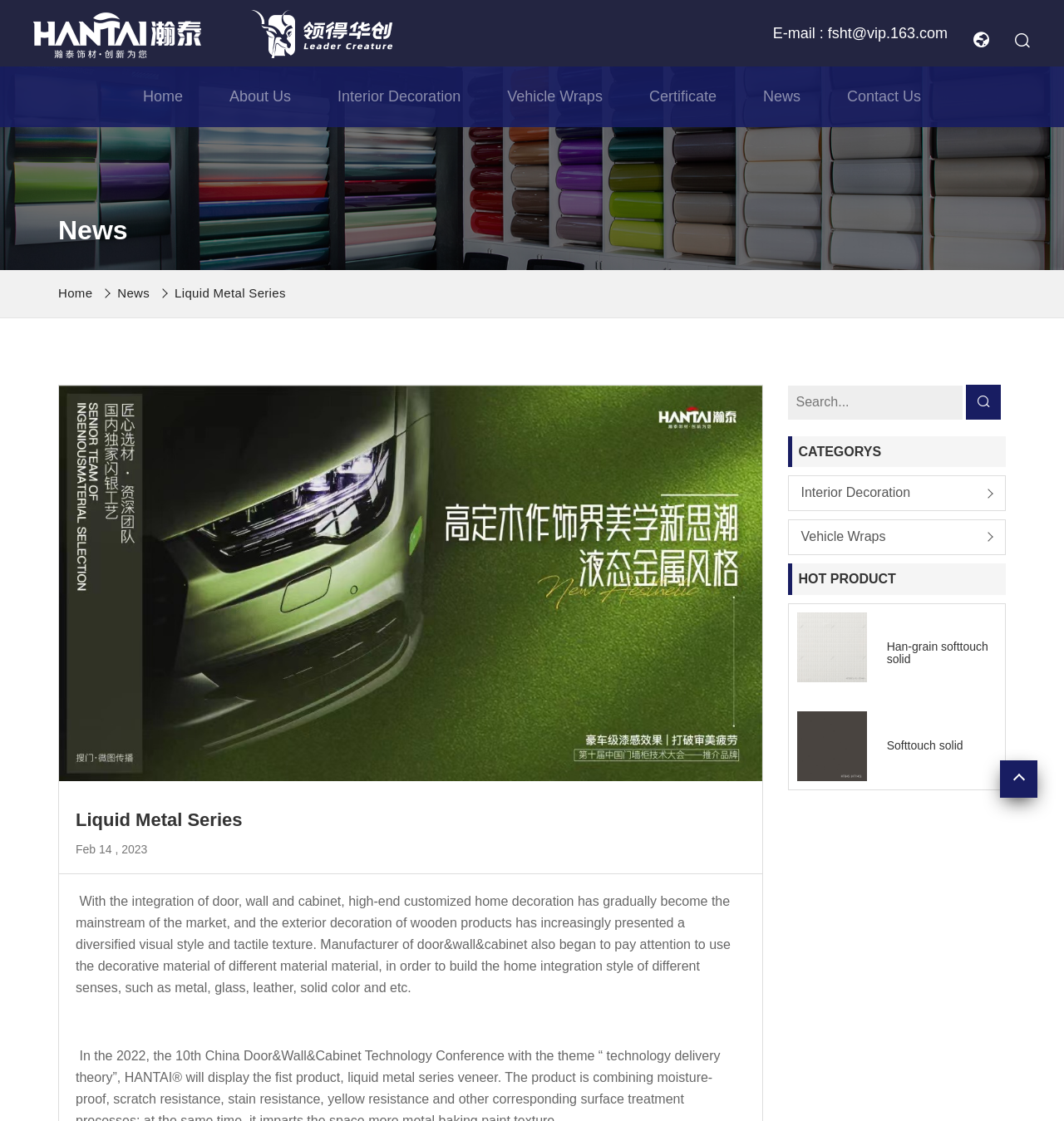Please identify the bounding box coordinates of the region to click in order to complete the task: "explore interior decoration". The coordinates must be four float numbers between 0 and 1, specified as [left, top, right, bottom].

[0.309, 0.059, 0.441, 0.114]